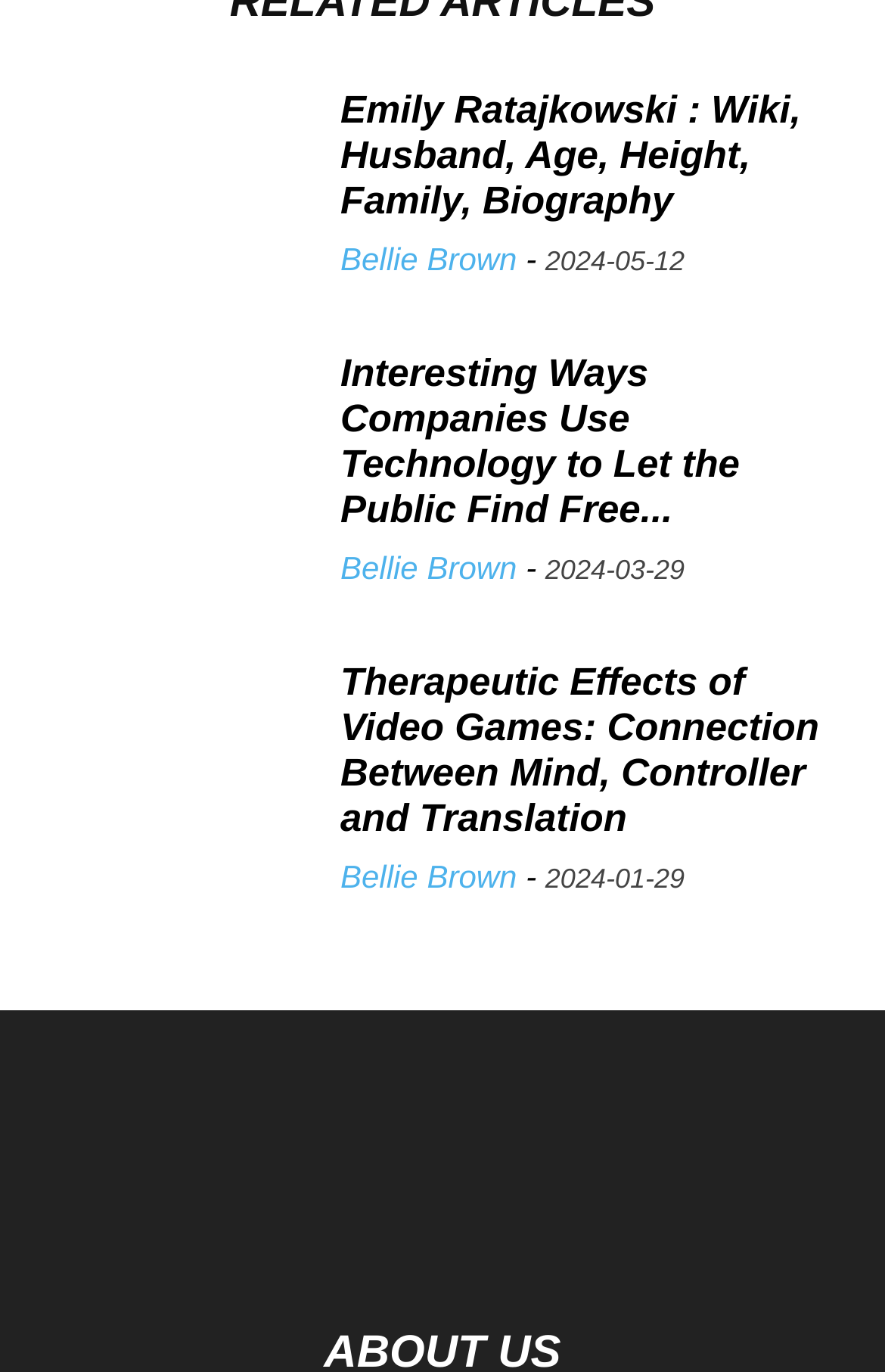Find the bounding box coordinates of the element to click in order to complete this instruction: "View Emily Ratajkowski's biography". The bounding box coordinates must be four float numbers between 0 and 1, denoted as [left, top, right, bottom].

[0.385, 0.065, 0.962, 0.164]